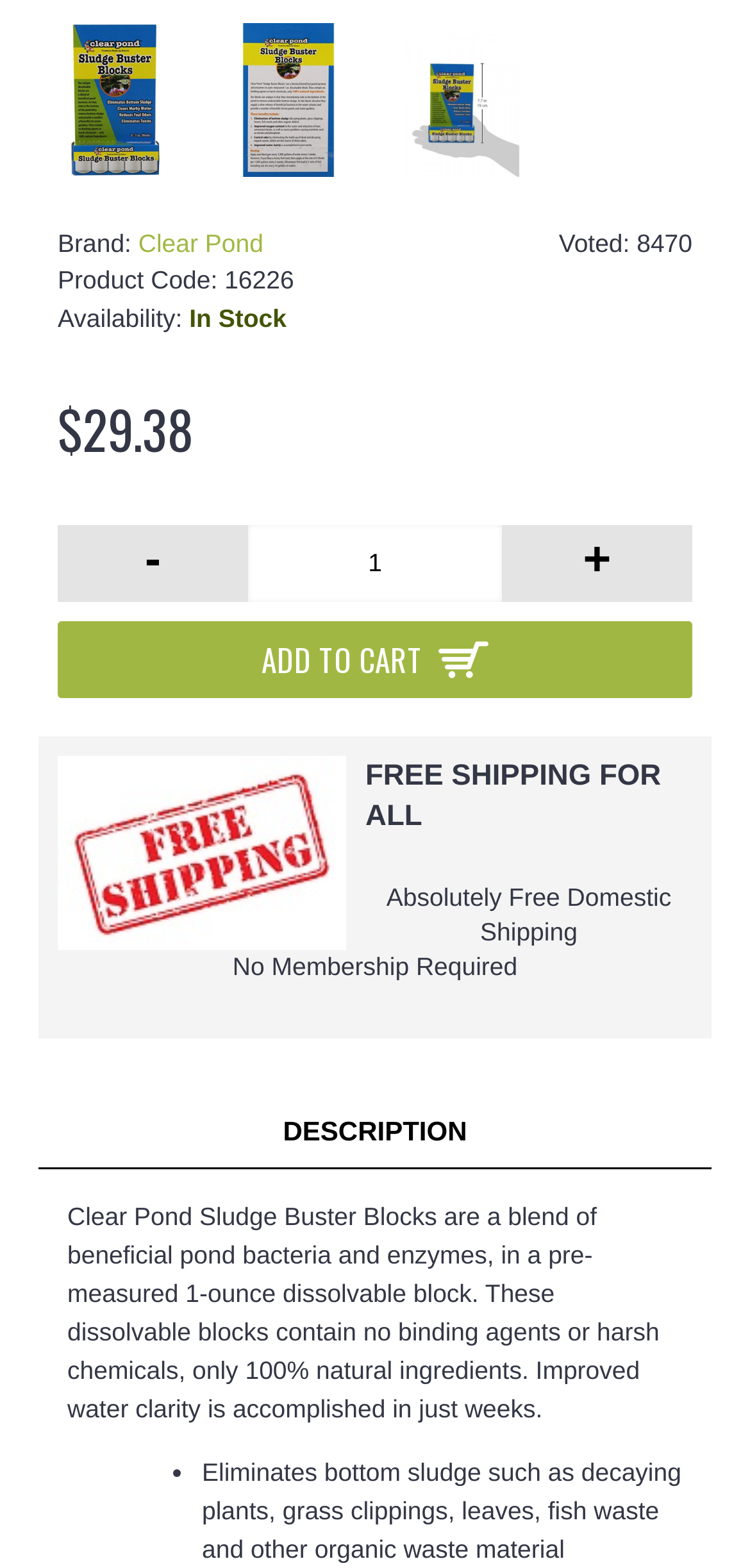What is the function of the '+' link?
Using the image as a reference, answer the question with a short word or phrase.

Increase quantity